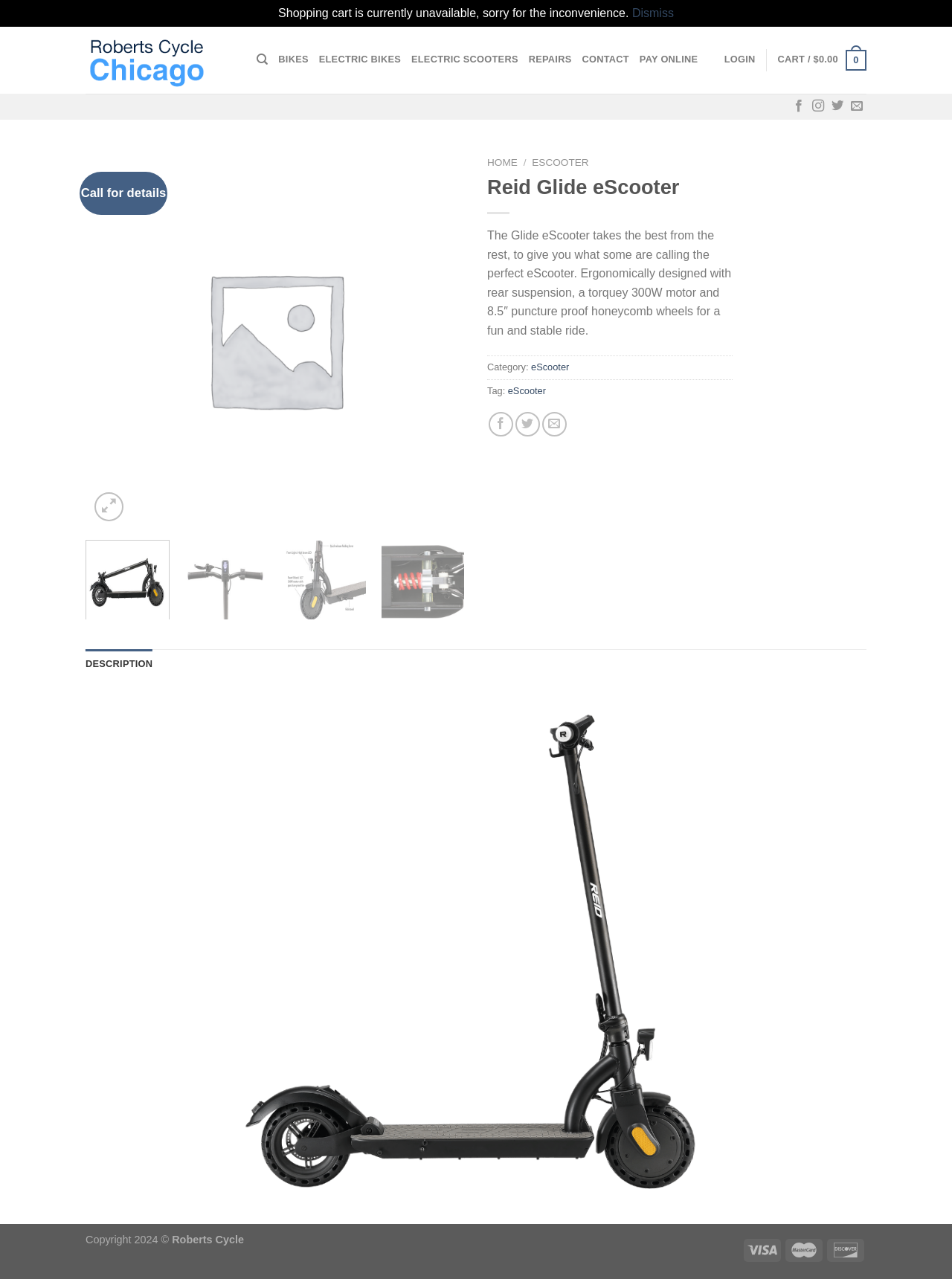What is the function of the 'Previous' and 'Next' buttons?
Please describe in detail the information shown in the image to answer the question.

The 'Previous' and 'Next' buttons are located near the product image and are likely used to navigate through different images of the product, allowing the user to view the product from different angles.